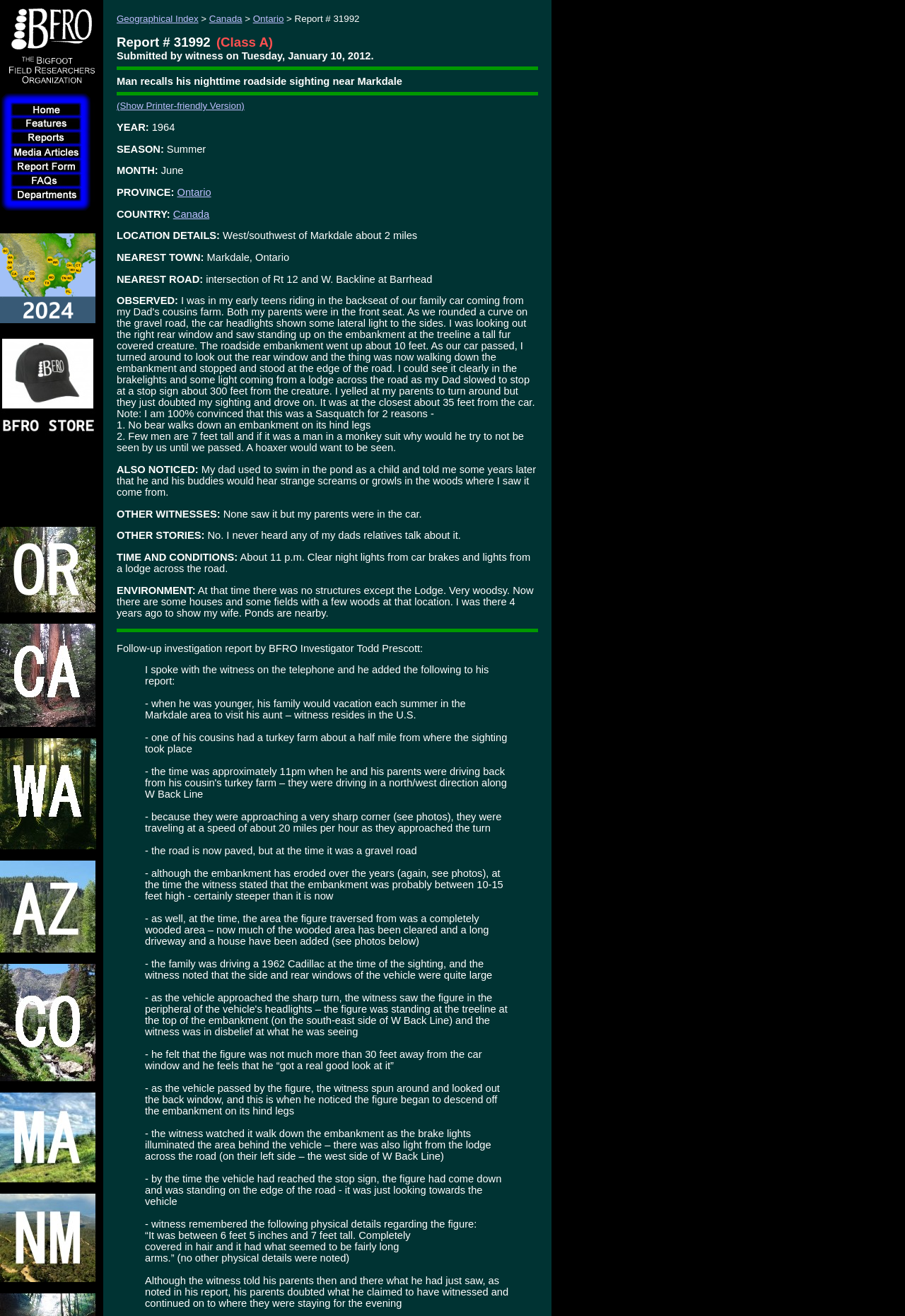Give a one-word or short-phrase answer to the following question: 
What is the region below the top navigation bar?

Table with images